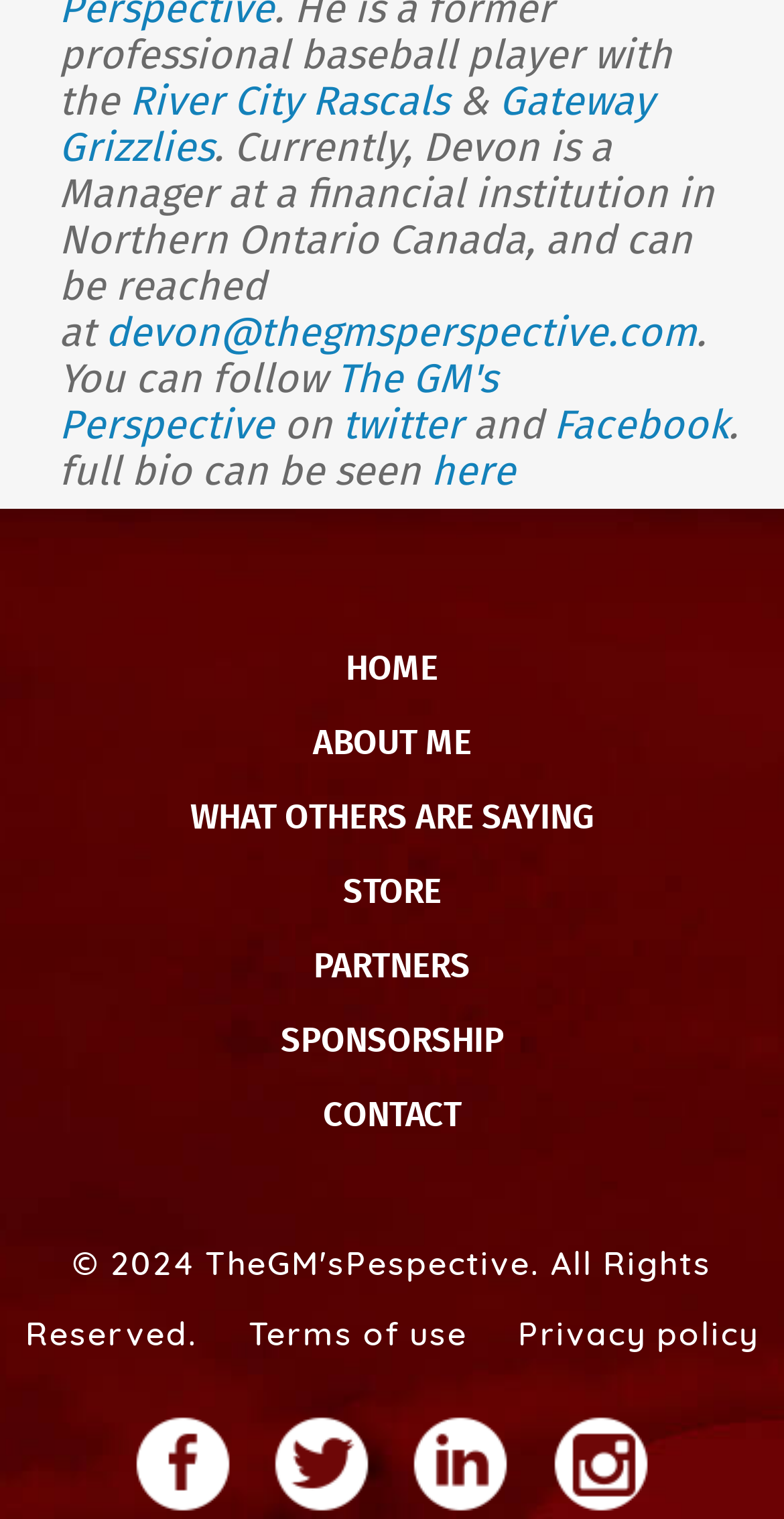Please identify the bounding box coordinates of the clickable element to fulfill the following instruction: "follow The GM's Perspective on Twitter". The coordinates should be four float numbers between 0 and 1, i.e., [left, top, right, bottom].

[0.437, 0.259, 0.454, 0.298]